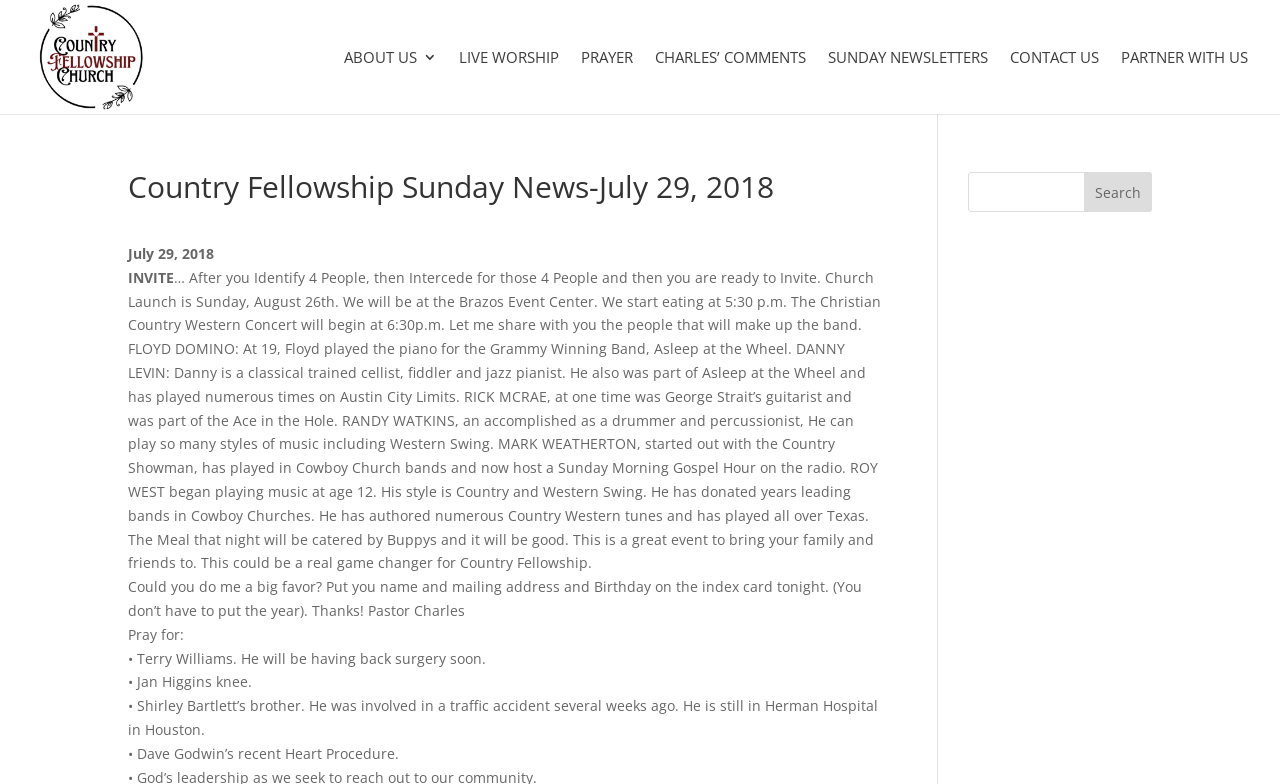Find the bounding box coordinates for the area that must be clicked to perform this action: "Click on the 'Contacto' link".

None